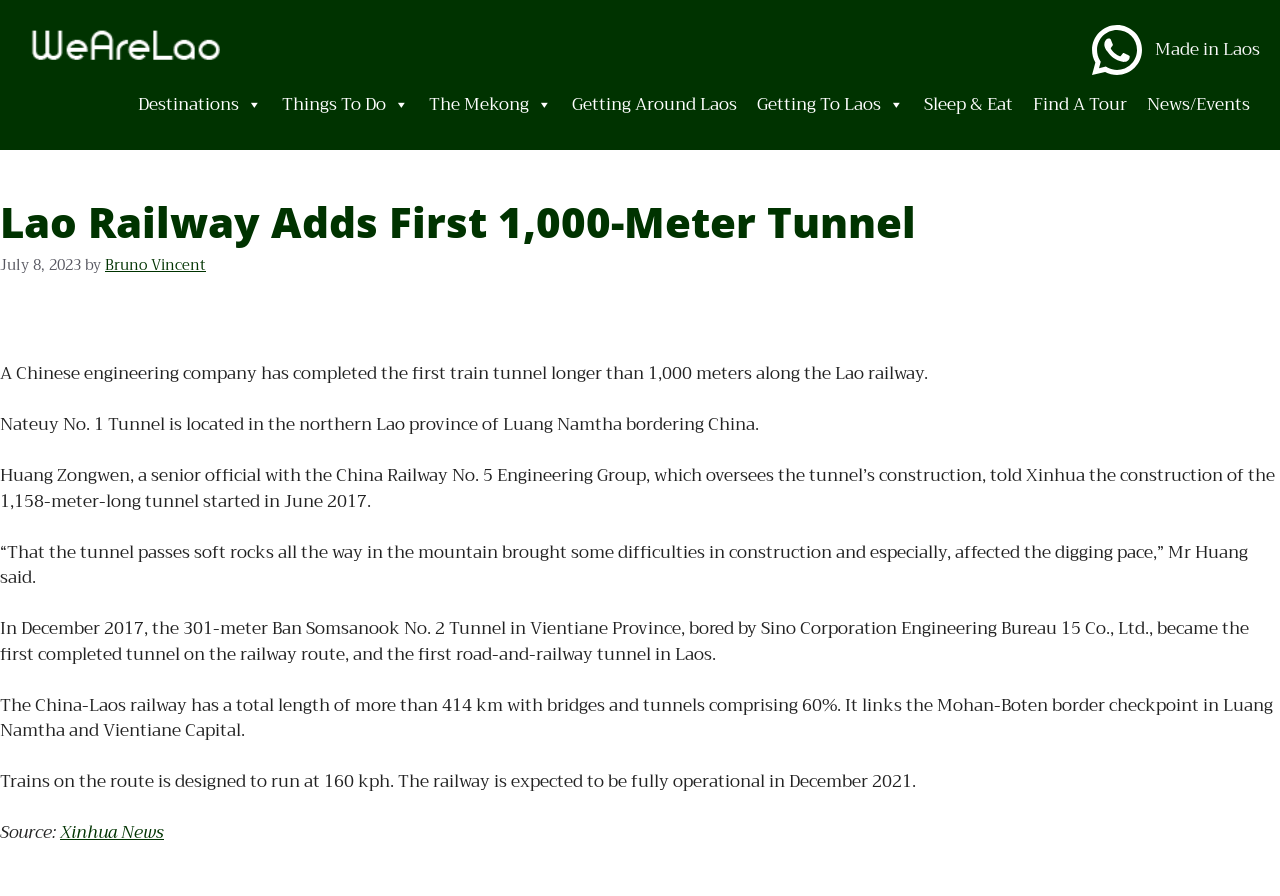Can you find the bounding box coordinates for the element to click on to achieve the instruction: "Visit Xinhua News"?

[0.047, 0.913, 0.128, 0.946]